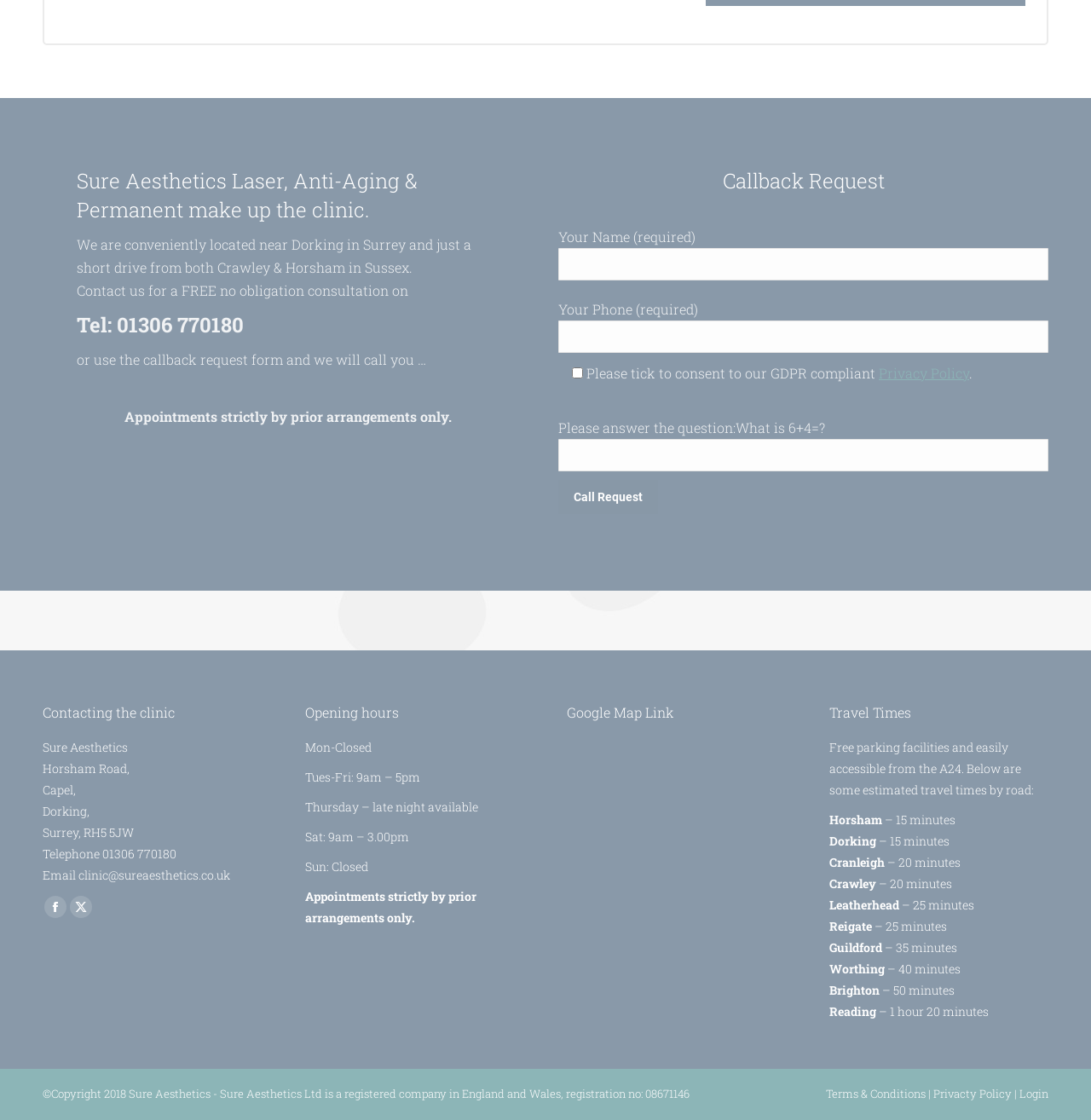Extract the bounding box coordinates of the UI element described: "Submit an Event". Provide the coordinates in the format [left, top, right, bottom] with values ranging from 0 to 1.

None